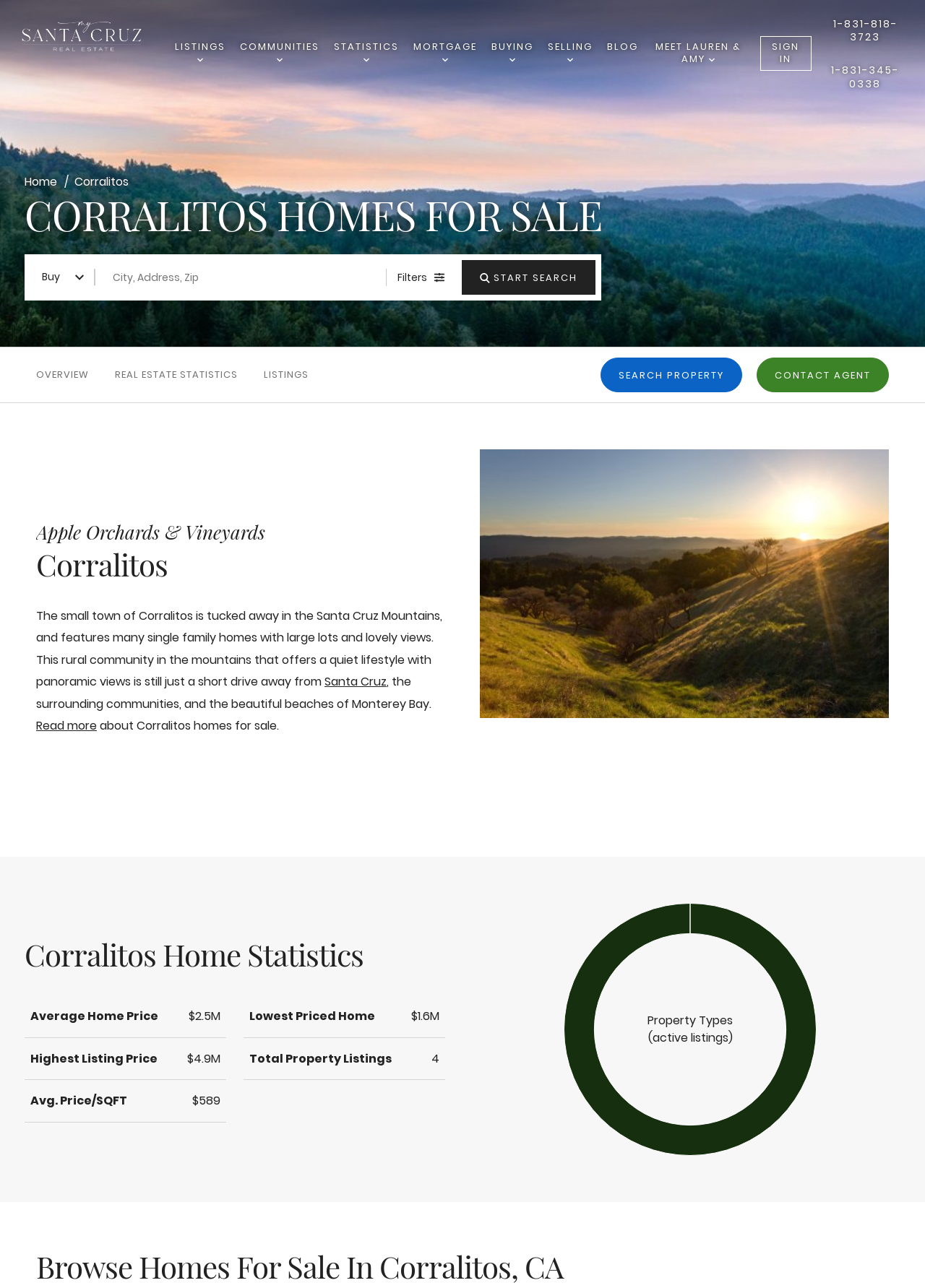Identify the bounding box of the UI component described as: "Overview".

[0.039, 0.27, 0.096, 0.312]